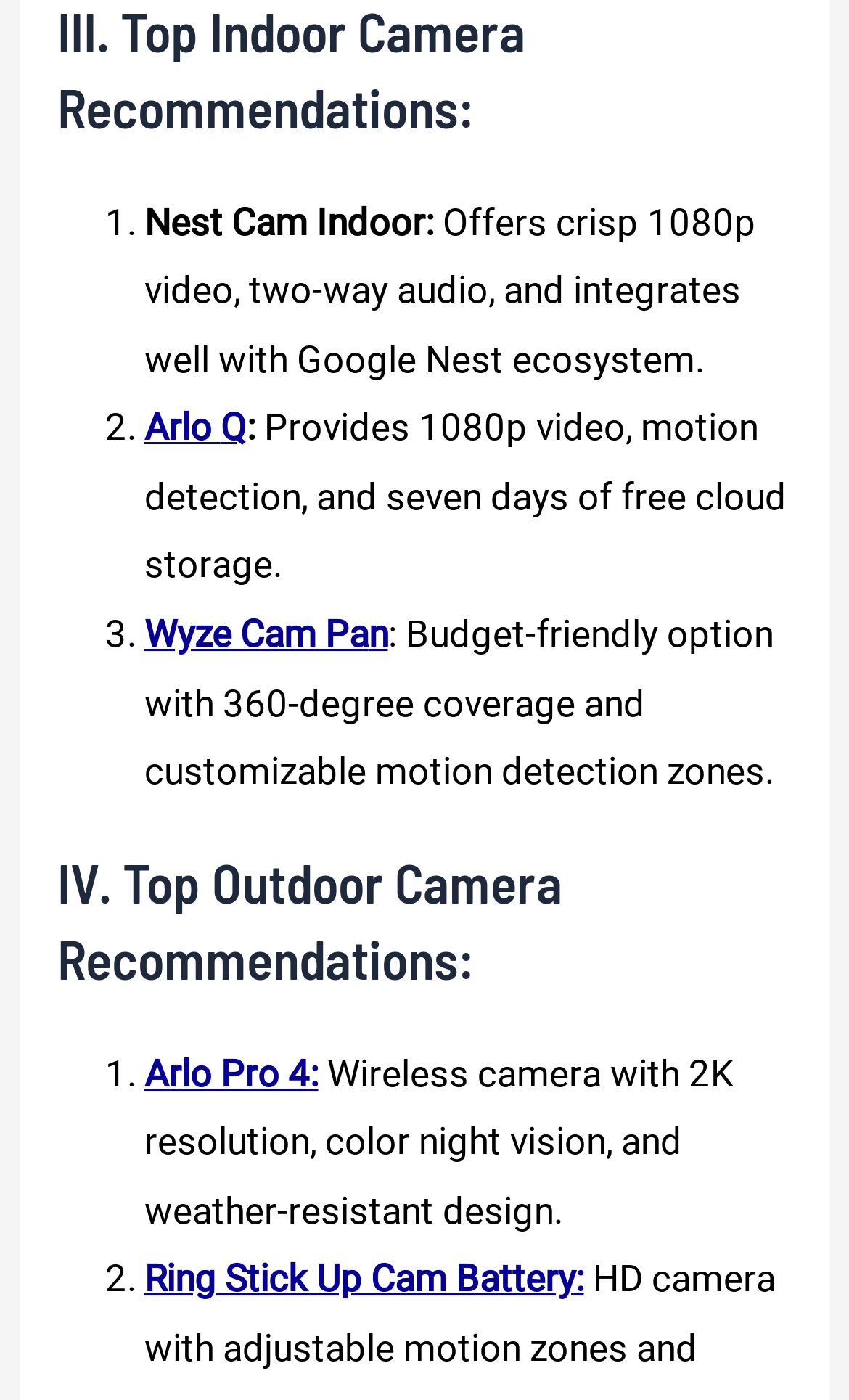What is the resolution of Arlo Pro 4?
Using the visual information, reply with a single word or short phrase.

2K